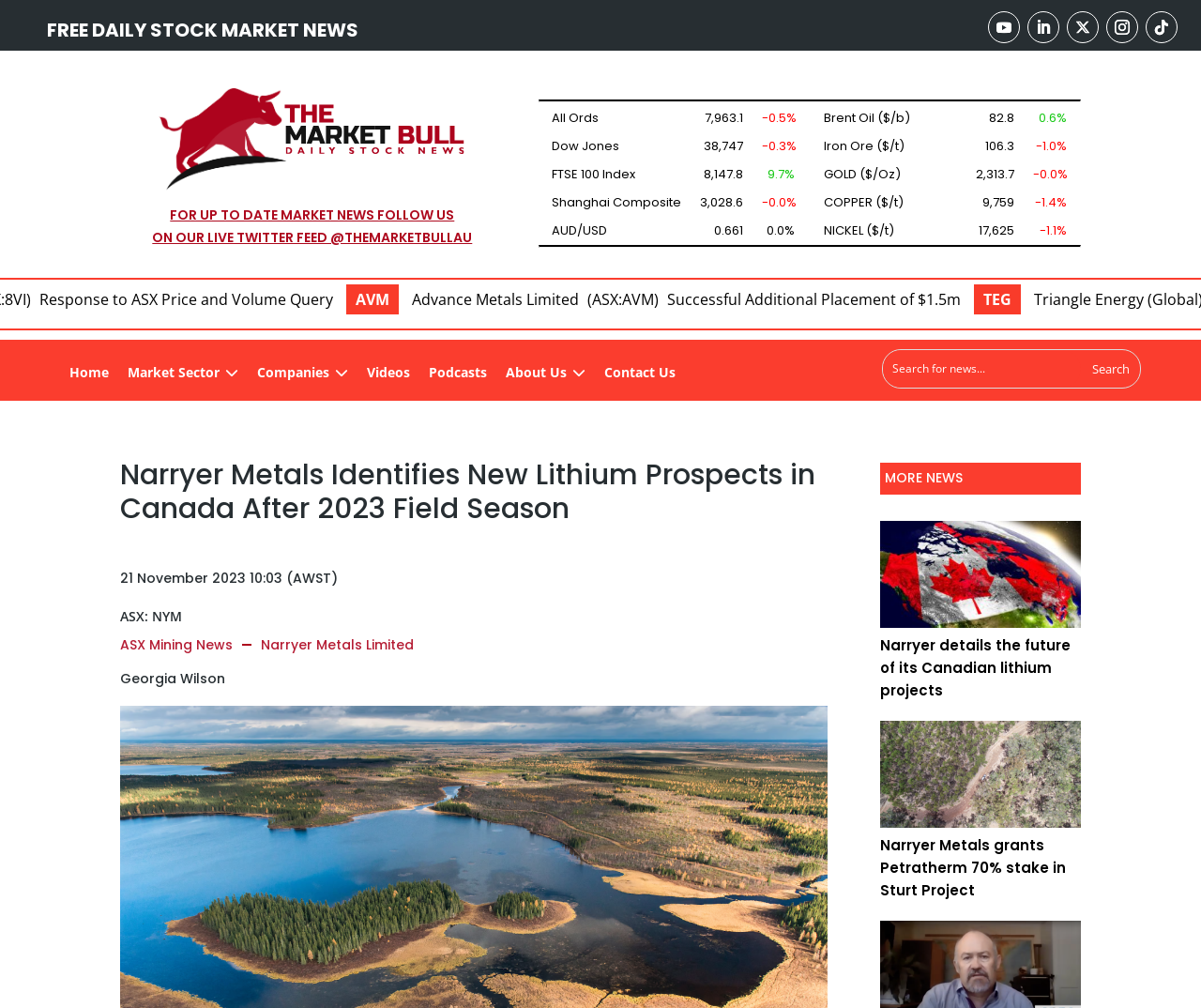Find the bounding box coordinates of the clickable area required to complete the following action: "Read Narryer Metals Secure Canadian Lithium news".

[0.733, 0.517, 0.9, 0.63]